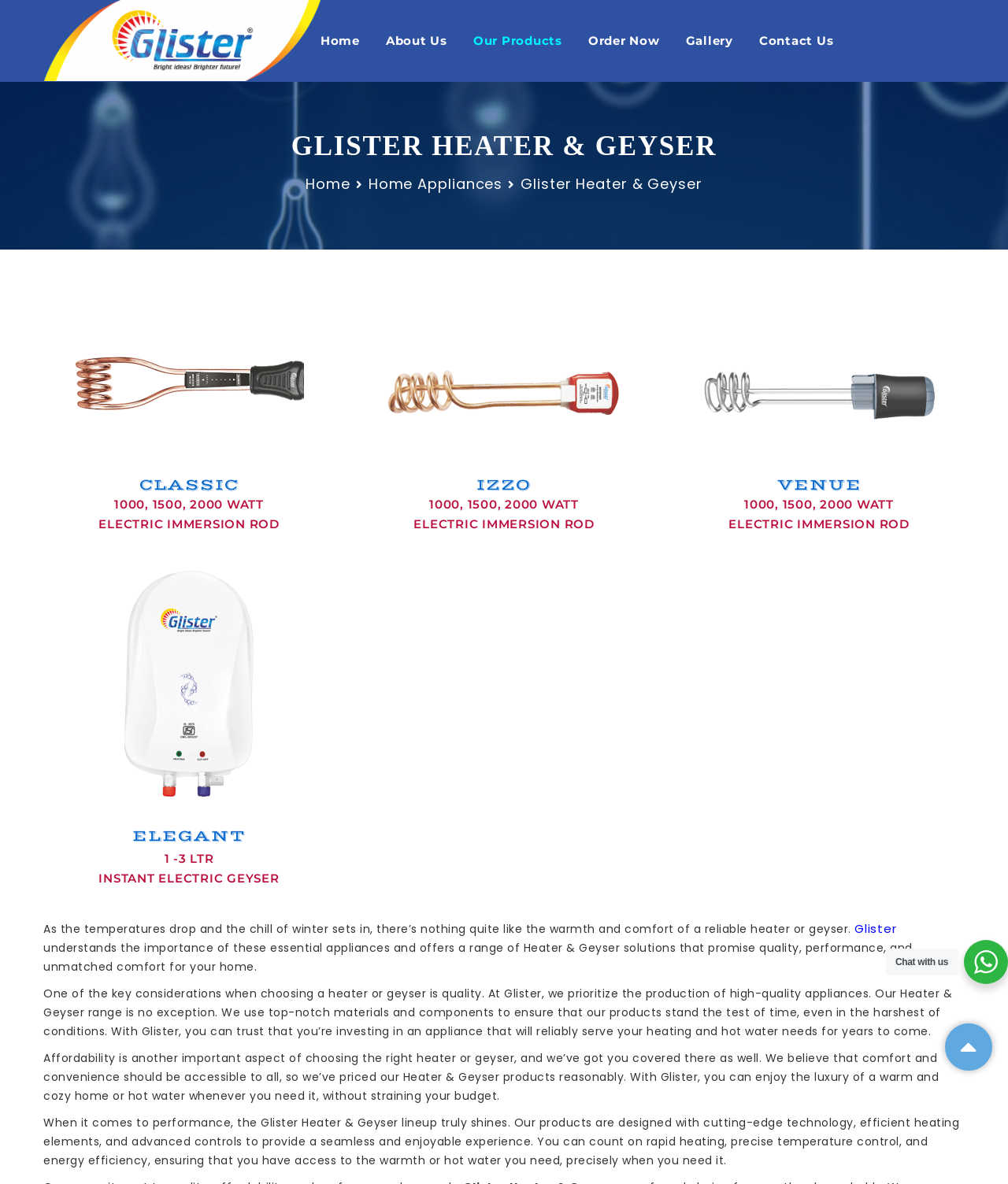Determine the bounding box coordinates for the HTML element described here: "parent_node: Home".

[0.938, 0.864, 0.984, 0.904]